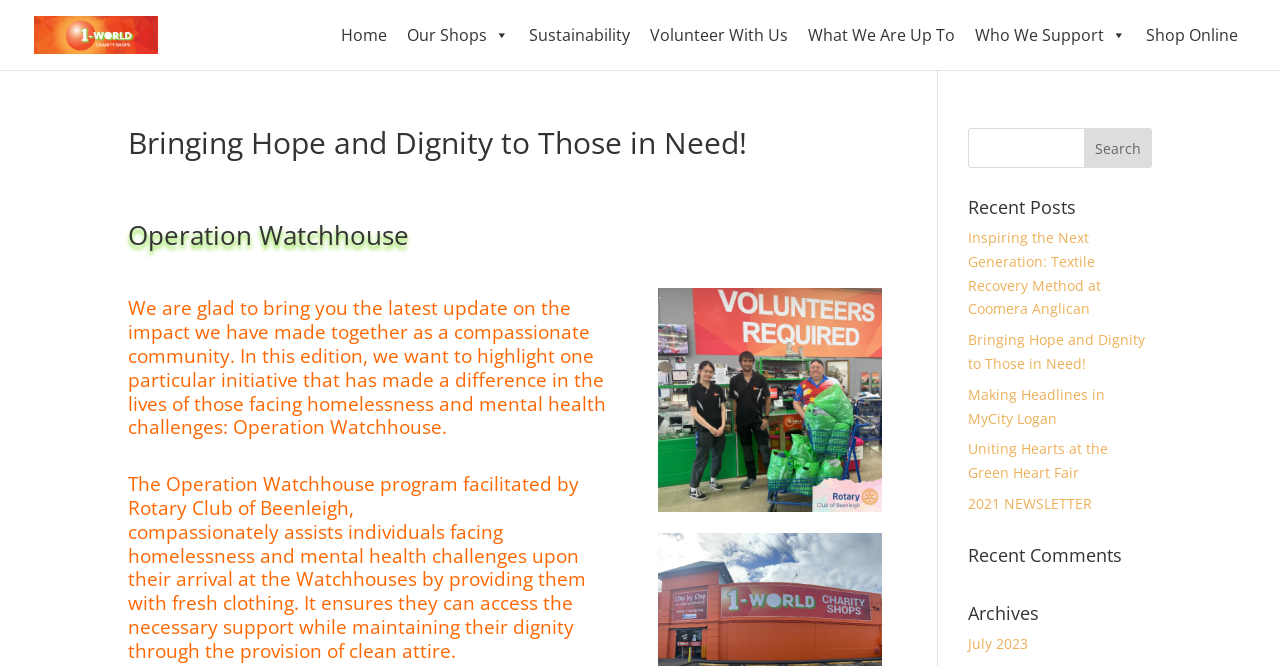Identify and provide the text of the main header on the webpage.

Bringing Hope and Dignity to Those in Need!